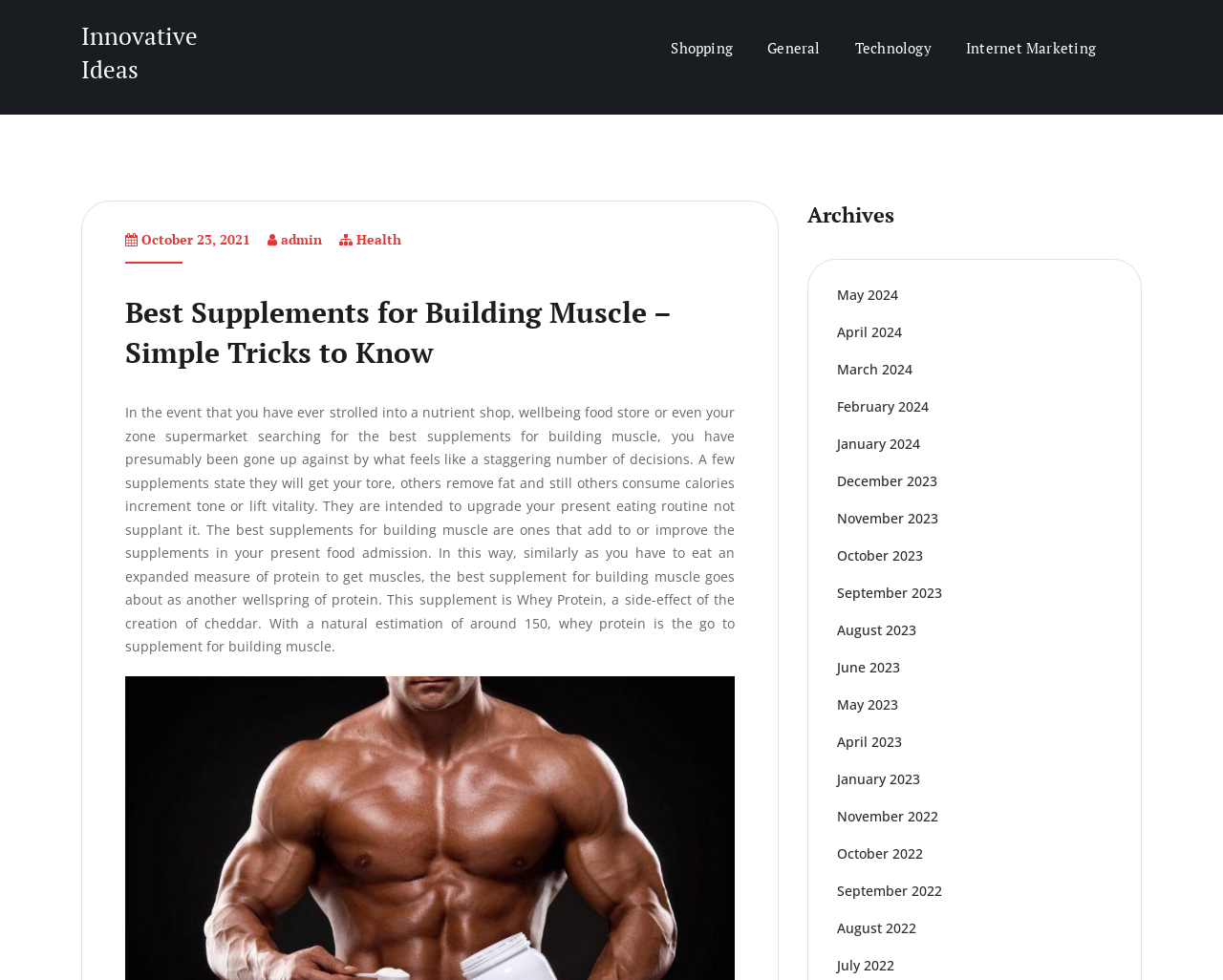From the webpage screenshot, predict the bounding box coordinates (top-left x, top-left y, bottom-right x, bottom-right y) for the UI element described here: Internet Marketing

[0.776, 0.015, 0.91, 0.083]